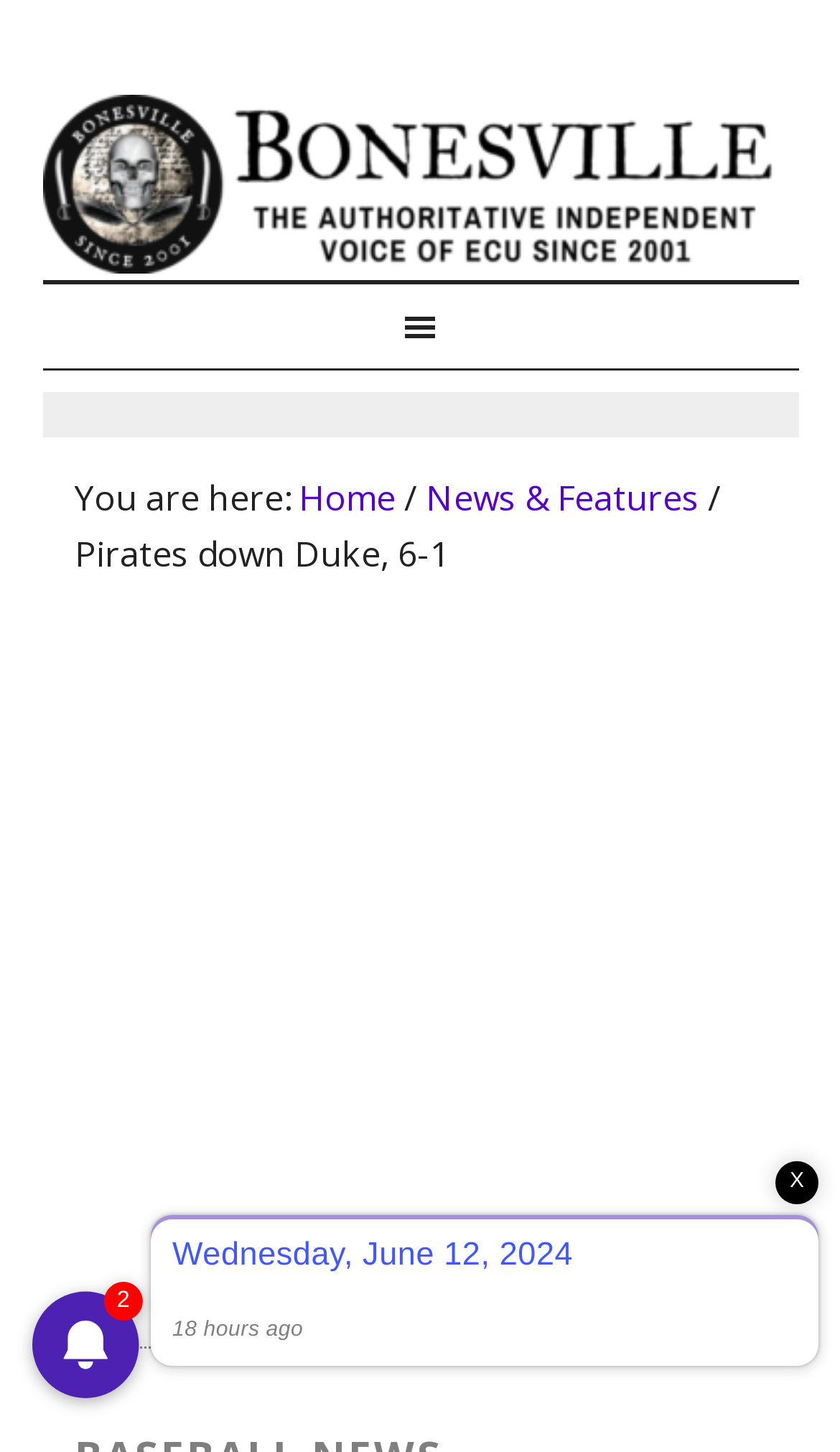Utilize the information from the image to answer the question in detail:
What is the name of the website?

I found the name of the website by looking at the link element at the top of the page that says 'Bonesville: The Authoritative Independent Voice of East Carolina'.